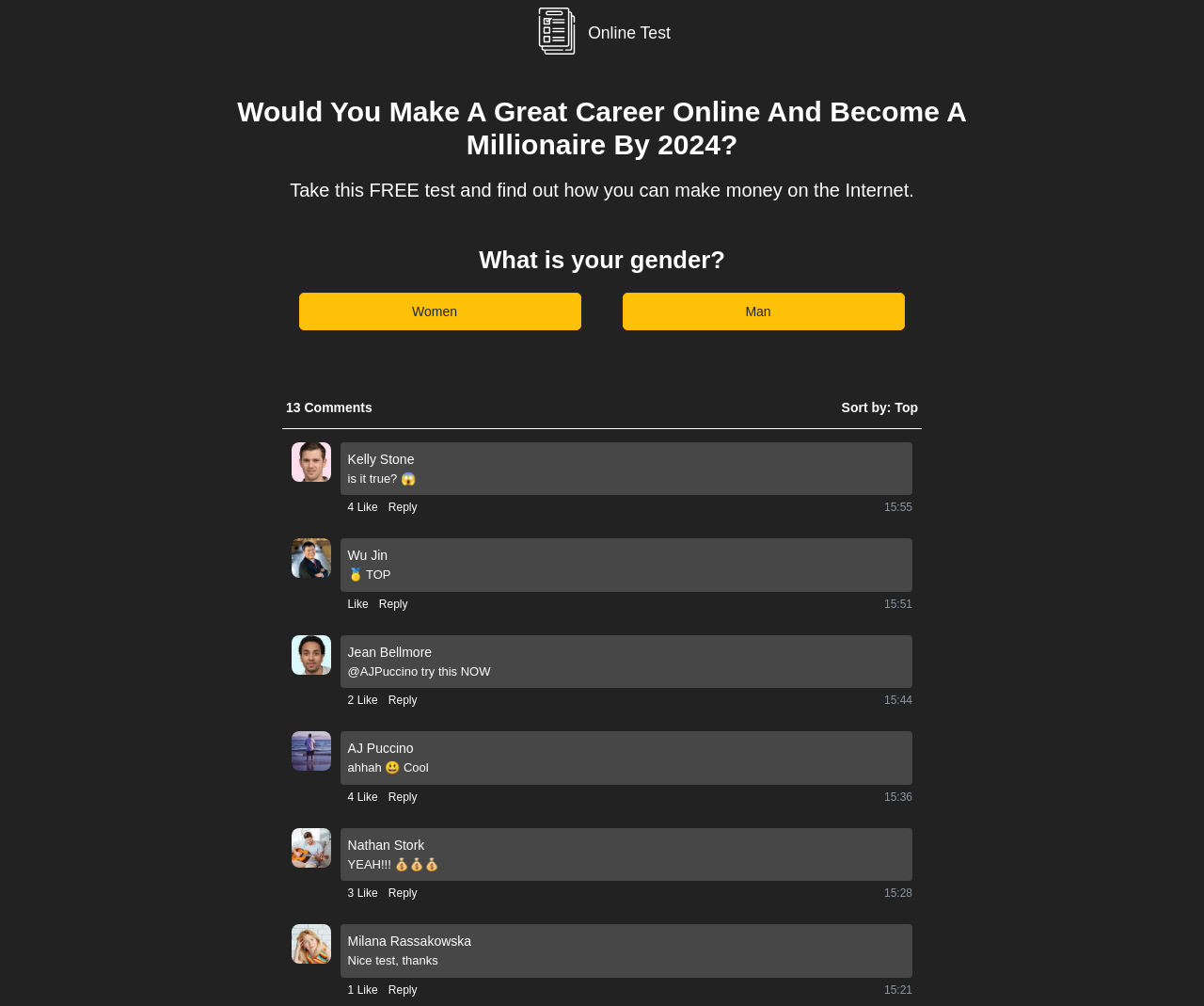Explain the webpage's layout and main content in detail.

This webpage appears to be a survey or quiz page, with a prominent heading asking "Would You Make A Great Career Online And Become A Millionaire By 2024?" followed by a subheading "Take this FREE test and find out how you can make money on the Internet." 

At the top of the page, there is a logo image and a static text "Online Test". Below the headings, there is a question "What is your gender?" with two buttons "Women" and "Man" to select from. 

The majority of the page is dedicated to a comments section, where users can interact with each other. There are multiple comments, each with a profile picture of the user, a timestamp, and the comment text. Some comments have buttons to "Like" or "Reply" to the comment. The comments are sorted by "Top" and have timestamps ranging from 15:21 to 15:55.

There are a total of 7 profile pictures, each associated with a comment, and 14 buttons to "Like" or "Reply" to the comments. The comments section takes up most of the page, with the survey question and headings at the top.